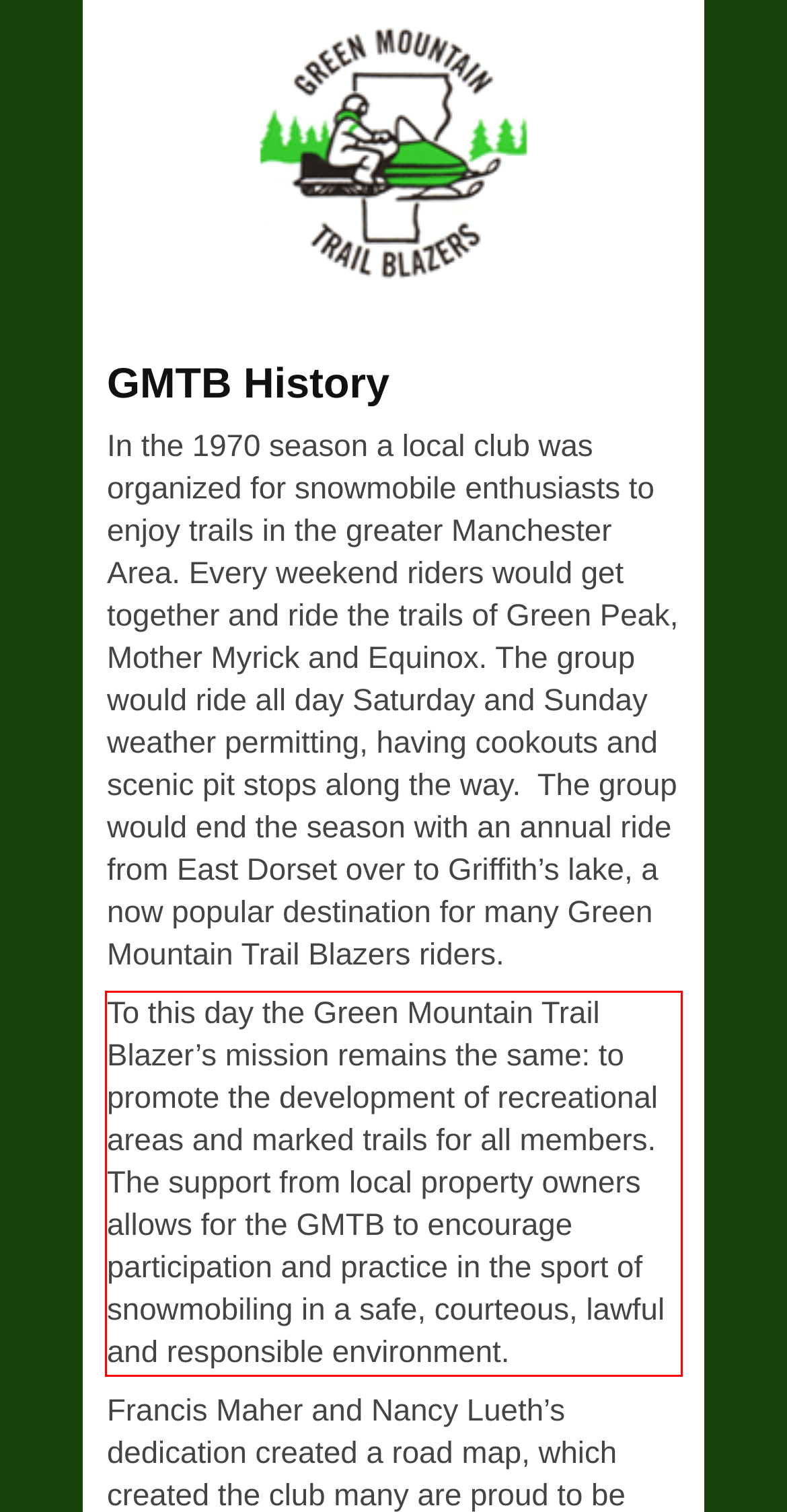Observe the screenshot of the webpage that includes a red rectangle bounding box. Conduct OCR on the content inside this red bounding box and generate the text.

To this day the Green Mountain Trail Blazer’s mission remains the same: to promote the development of recreational areas and marked trails for all members. The support from local property owners allows for the GMTB to encourage participation and practice in the sport of snowmobiling in a safe, courteous, lawful and responsible environment.